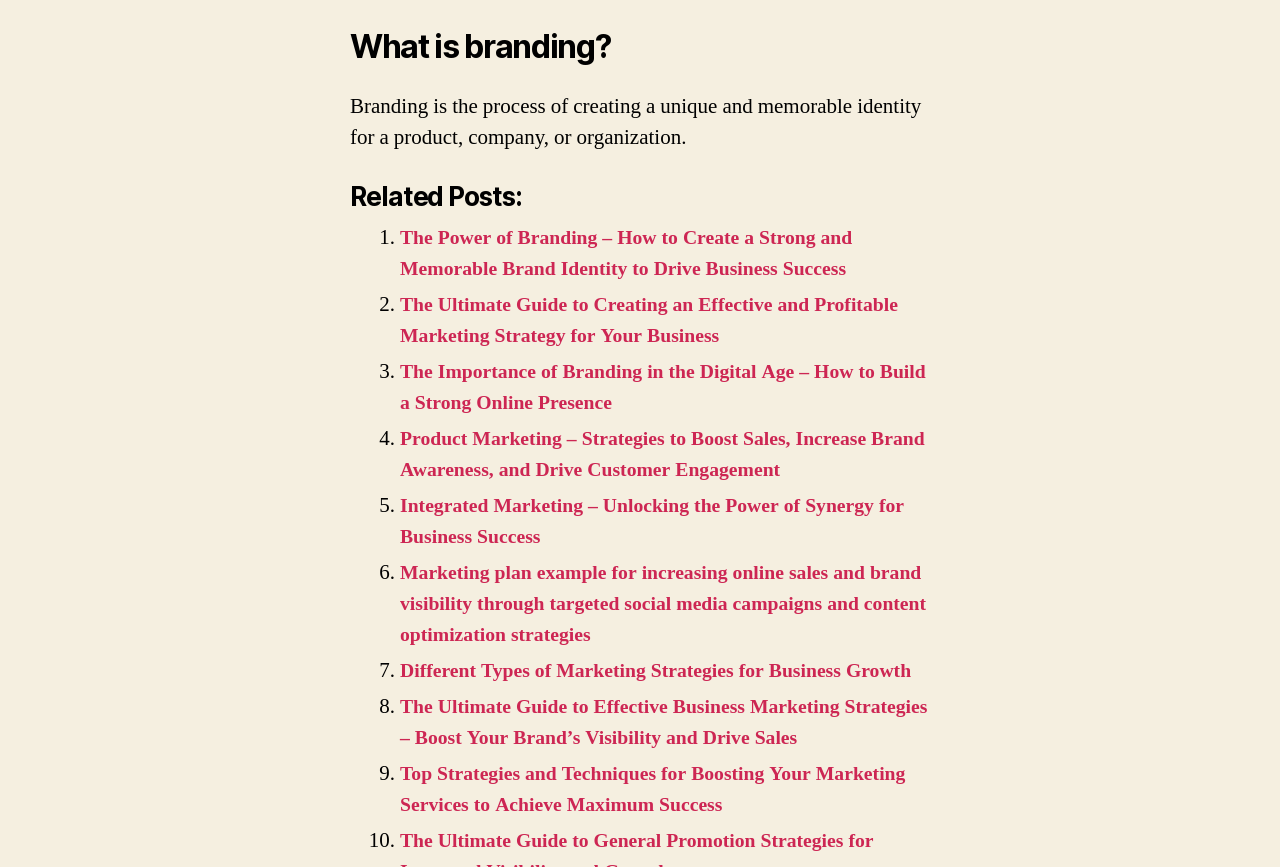Specify the bounding box coordinates of the area that needs to be clicked to achieve the following instruction: "Explore the importance of branding in the digital age".

[0.312, 0.416, 0.706, 0.483]